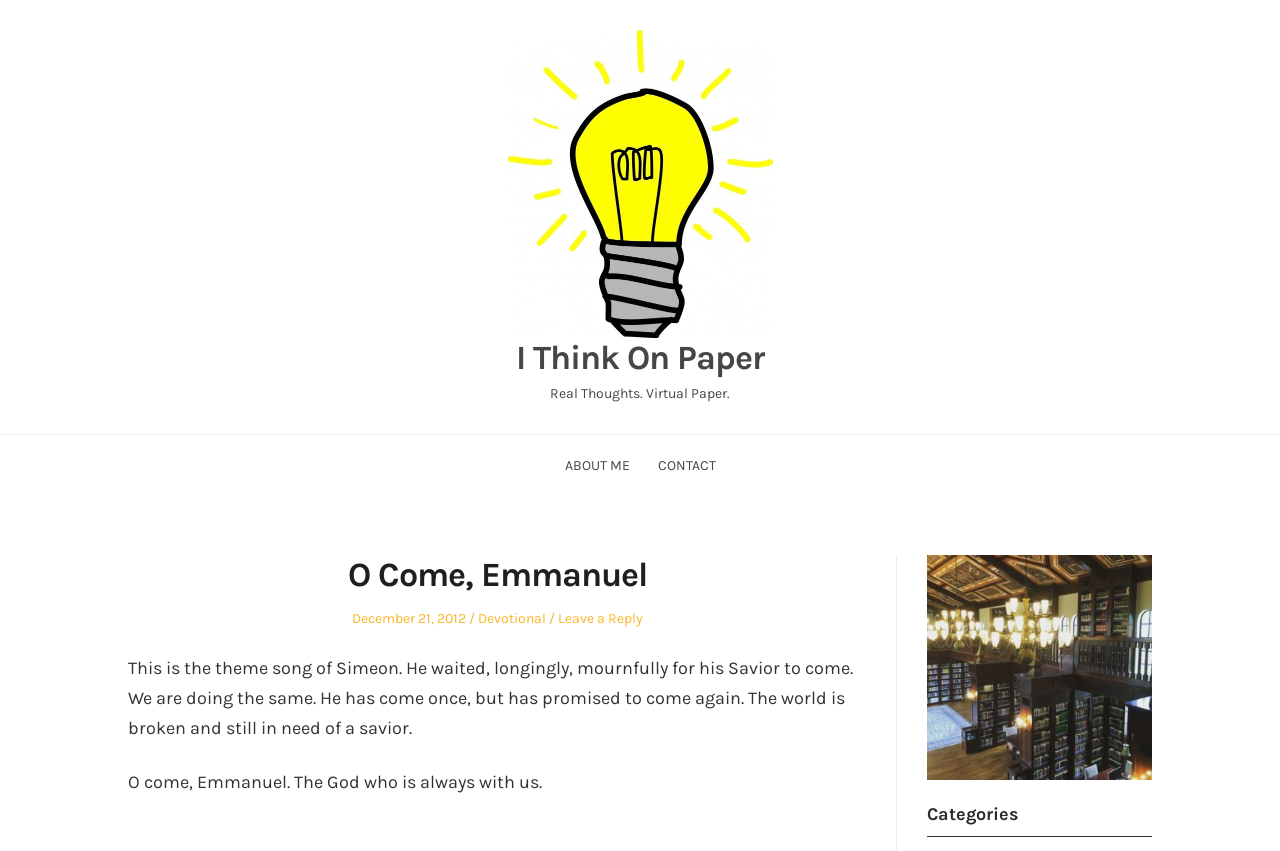Can you pinpoint the bounding box coordinates for the clickable element required for this instruction: "read the post O Come, Emmanuel"? The coordinates should be four float numbers between 0 and 1, i.e., [left, top, right, bottom].

[0.1, 0.653, 0.677, 0.7]